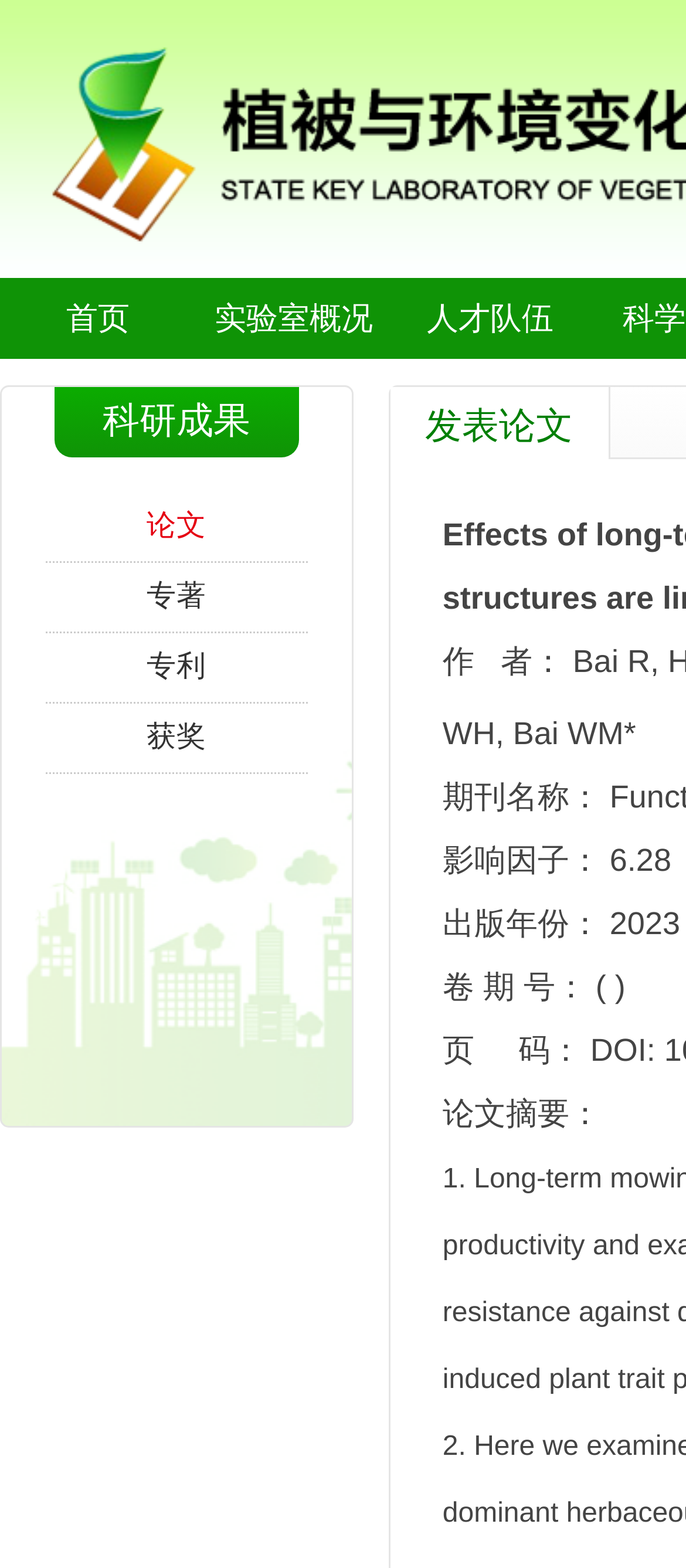How many links are in the top navigation bar? Based on the image, give a response in one word or a short phrase.

4